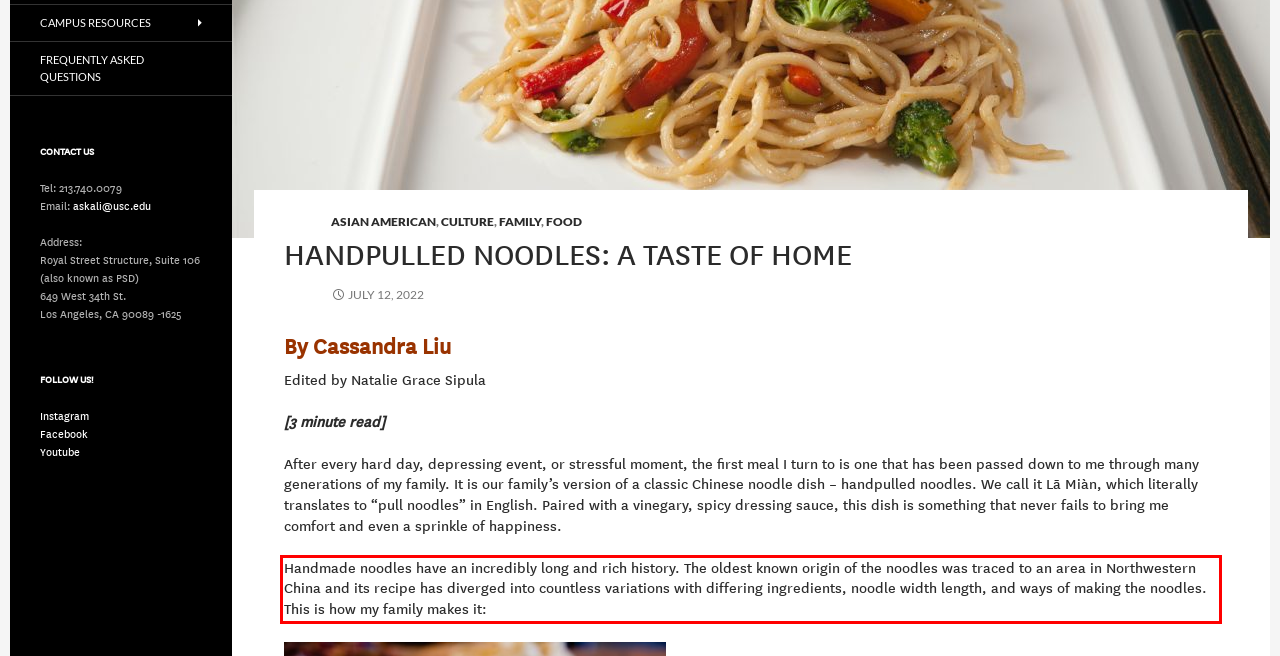From the given screenshot of a webpage, identify the red bounding box and extract the text content within it.

Handmade noodles have an incredibly long and rich history. The oldest known origin of the noodles was traced to an area in Northwestern China and its recipe has diverged into countless variations with differing ingredients, noodle width length, and ways of making the noodles. This is how my family makes it: